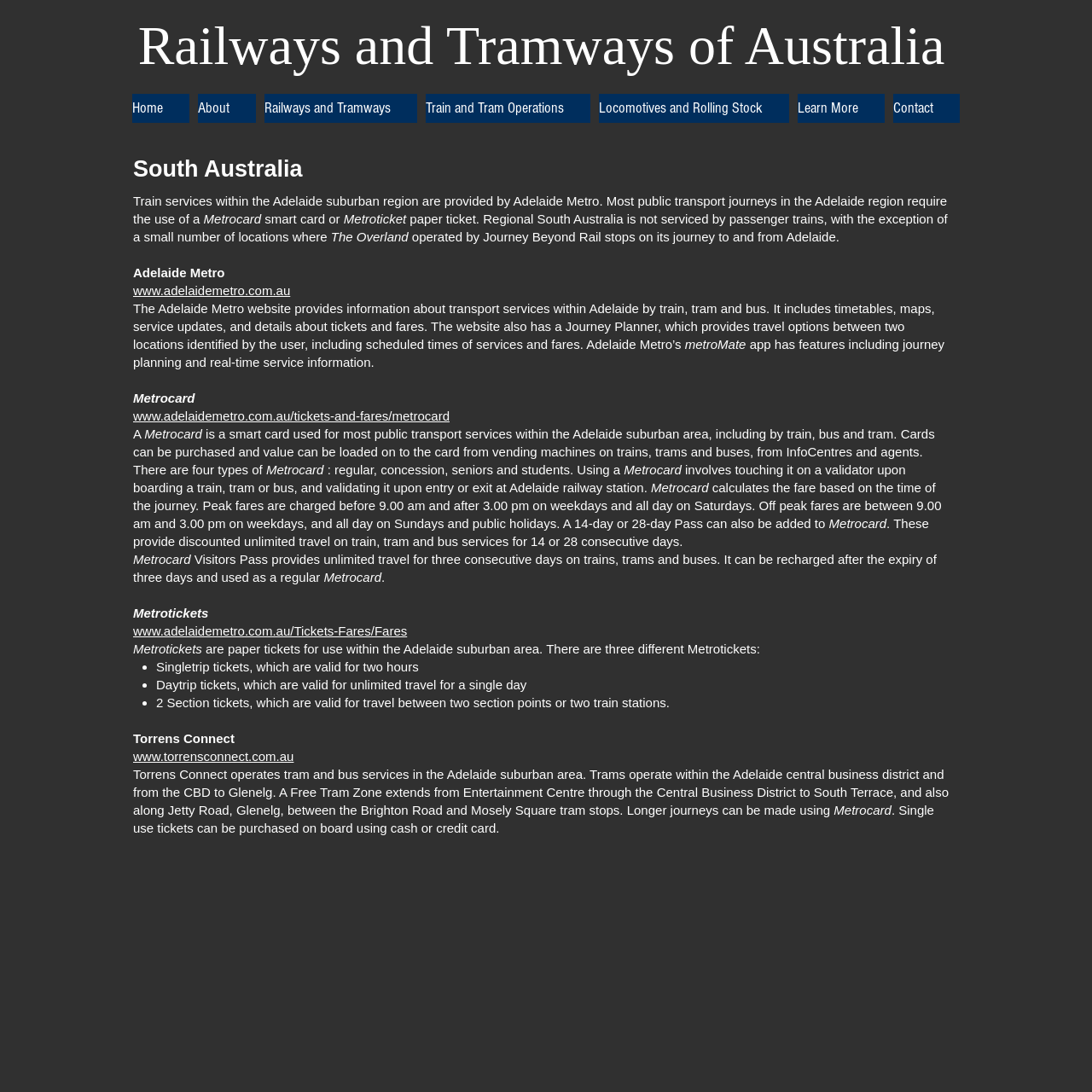Please specify the bounding box coordinates of the area that should be clicked to accomplish the following instruction: "Click on Home". The coordinates should consist of four float numbers between 0 and 1, i.e., [left, top, right, bottom].

[0.121, 0.086, 0.173, 0.112]